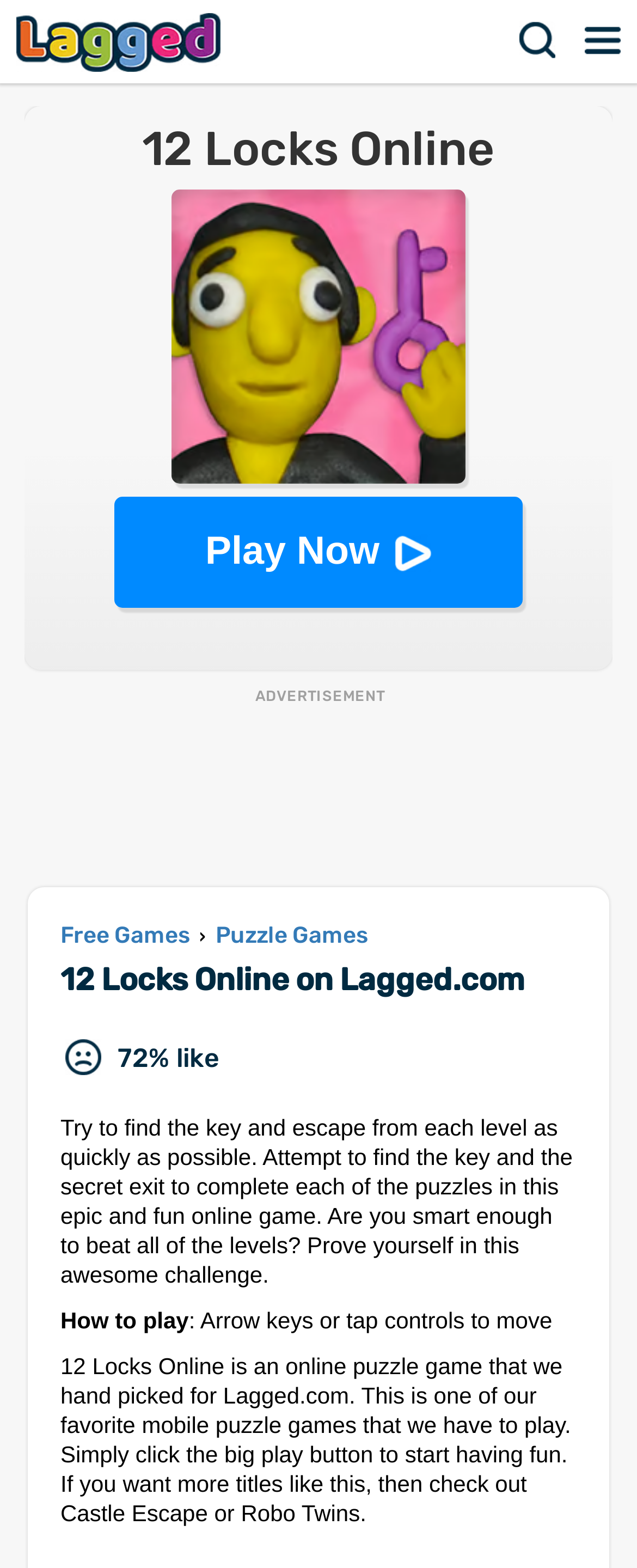What type of game is 12 Locks Online?
Please provide a comprehensive answer based on the details in the screenshot.

The type of game can be inferred from the link 'Puzzle Games' which is located near the 'Free Games' link, and also from the game description which mentions 'puzzle game'.